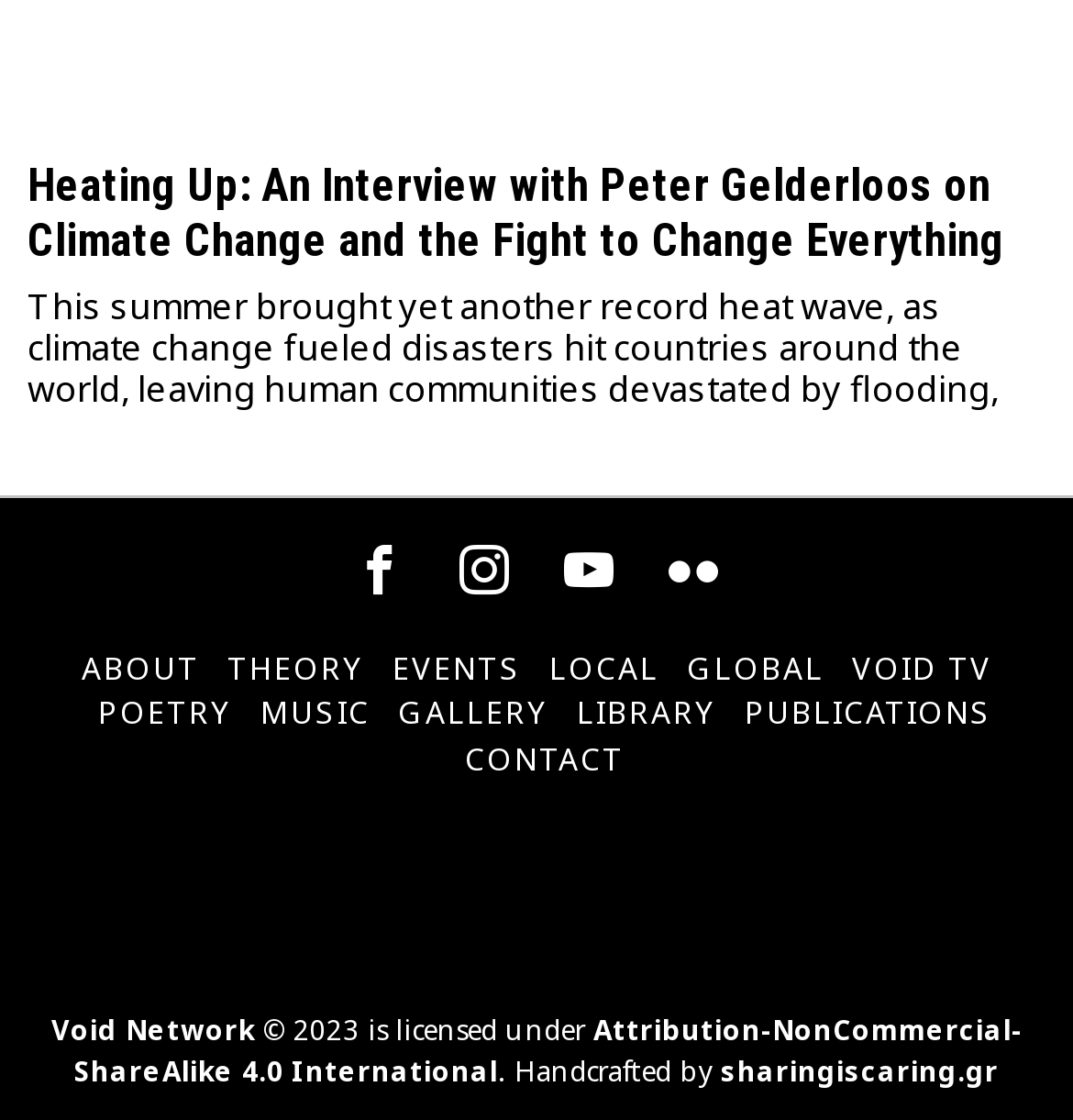Please use the details from the image to answer the following question comprehensively:
What is the license of the webpage?

The license of the webpage can be found by reading the link text 'Attribution-NonCommercial-ShareAlike 4.0 International' which is located at the bottom of the webpage.